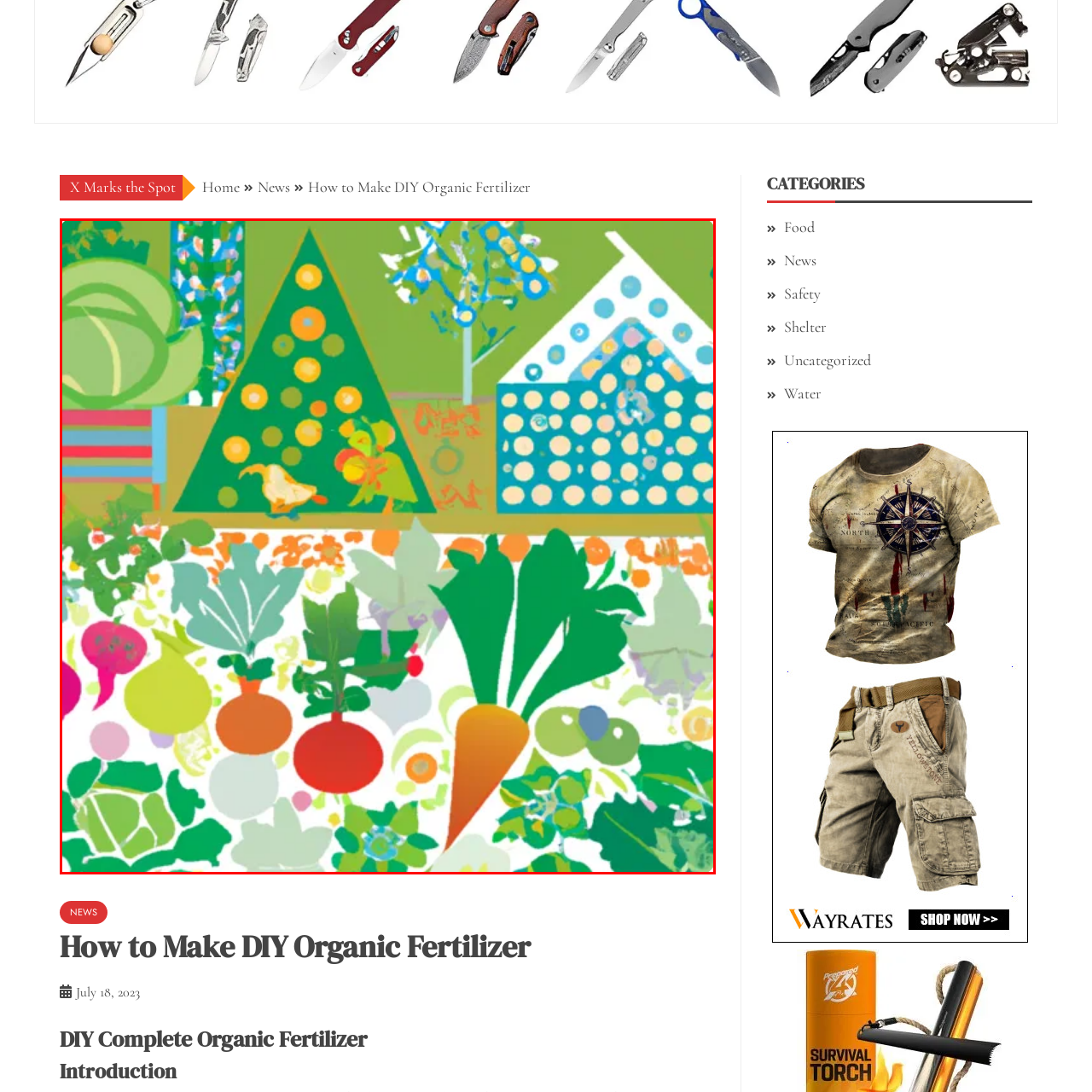Concentrate on the section within the teal border, What type of gardening is depicted in the image? 
Provide a single word or phrase as your answer.

Organic gardening